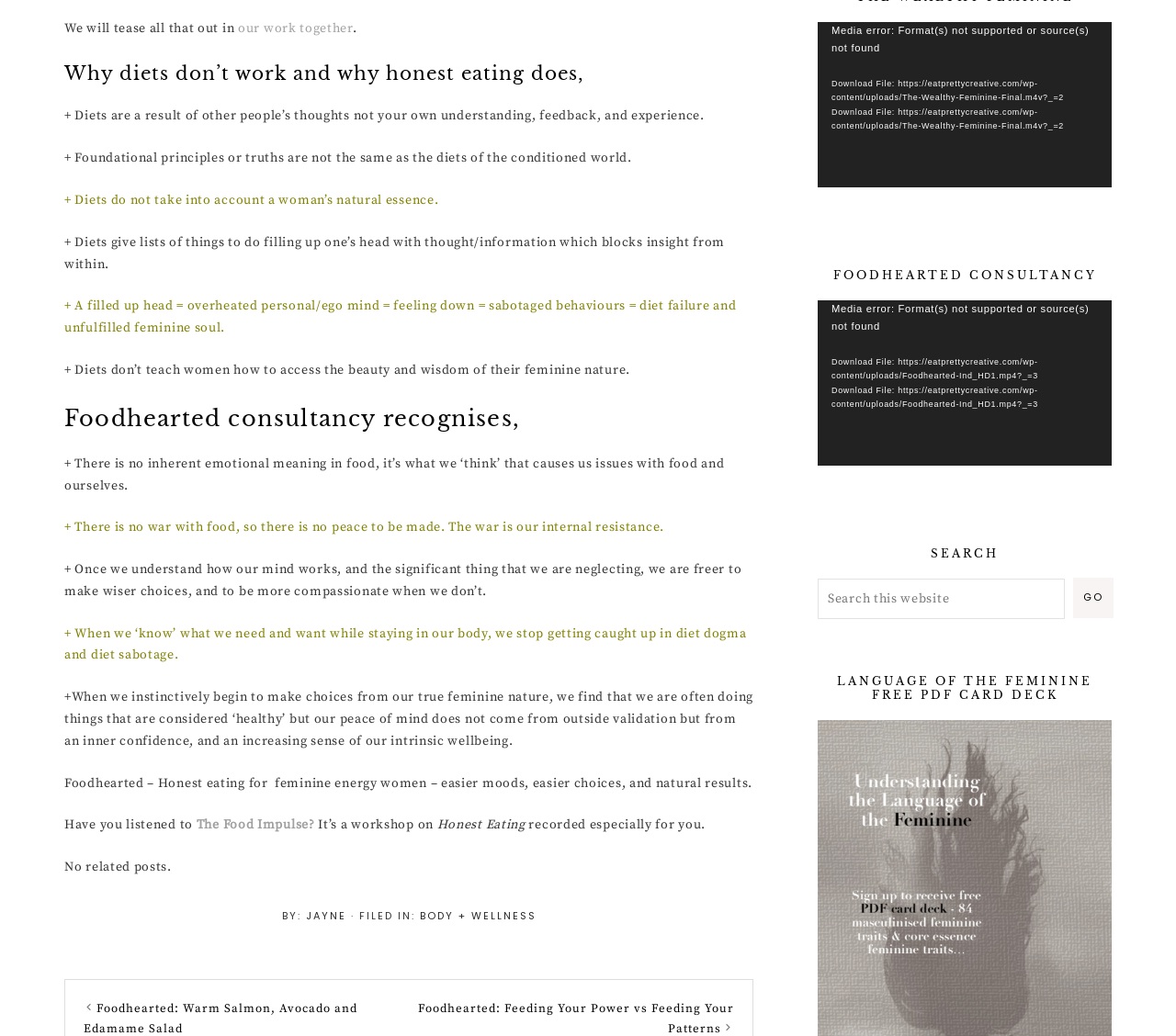What is the author of the article on this webpage?
Based on the image, answer the question with a single word or brief phrase.

Jayne